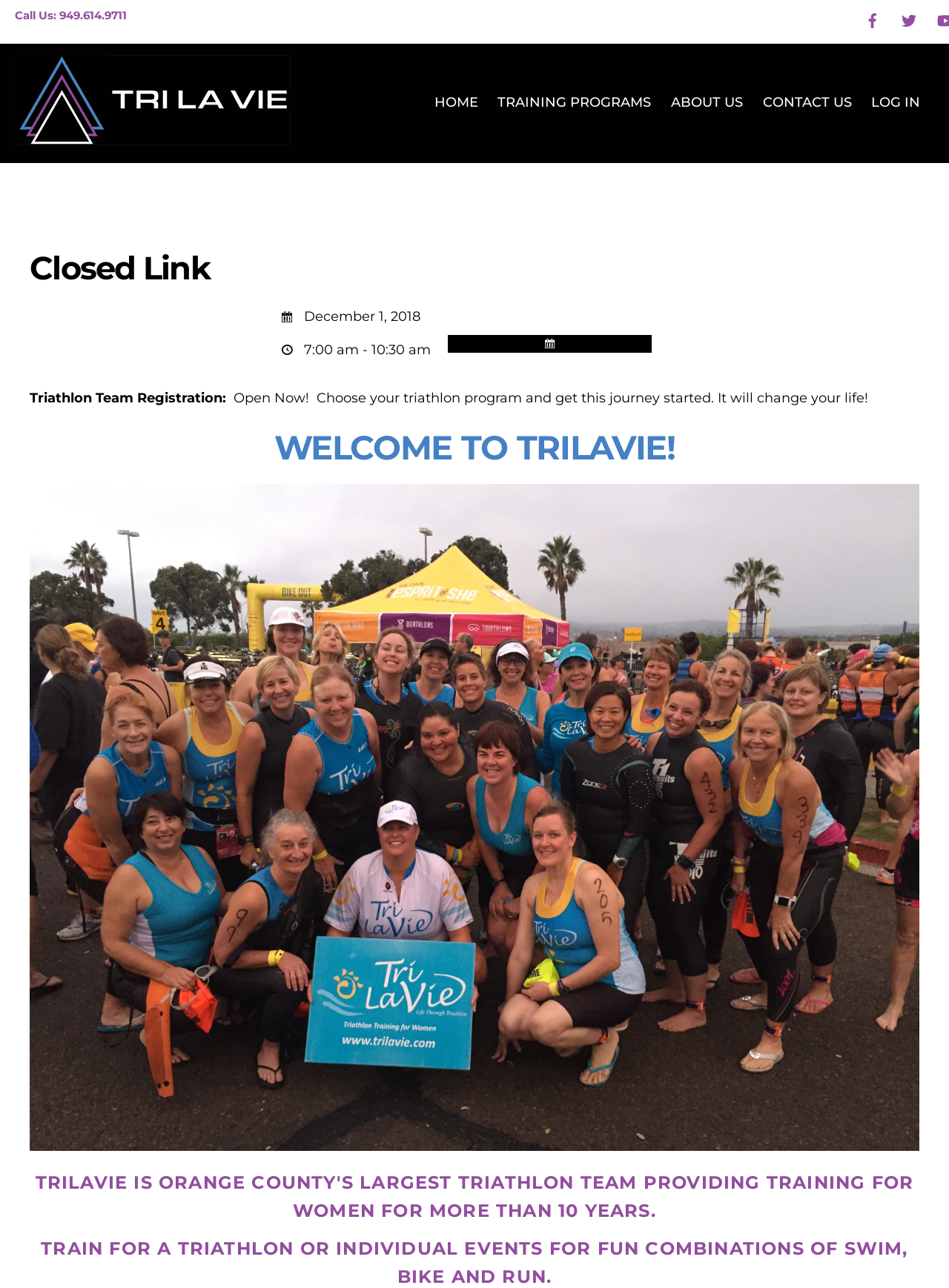How long has TriLaVie been providing training for women?
From the screenshot, supply a one-word or short-phrase answer.

More than 10 years